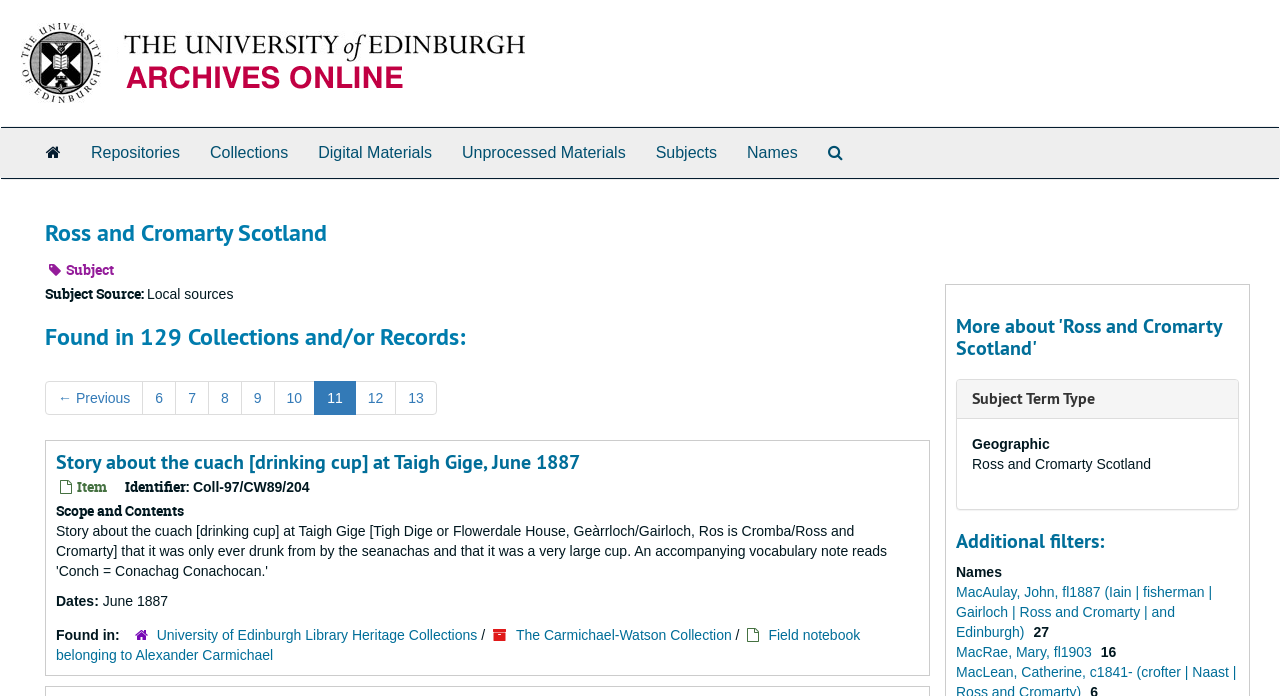Find the bounding box coordinates for the HTML element specified by: "12".

[0.277, 0.547, 0.31, 0.596]